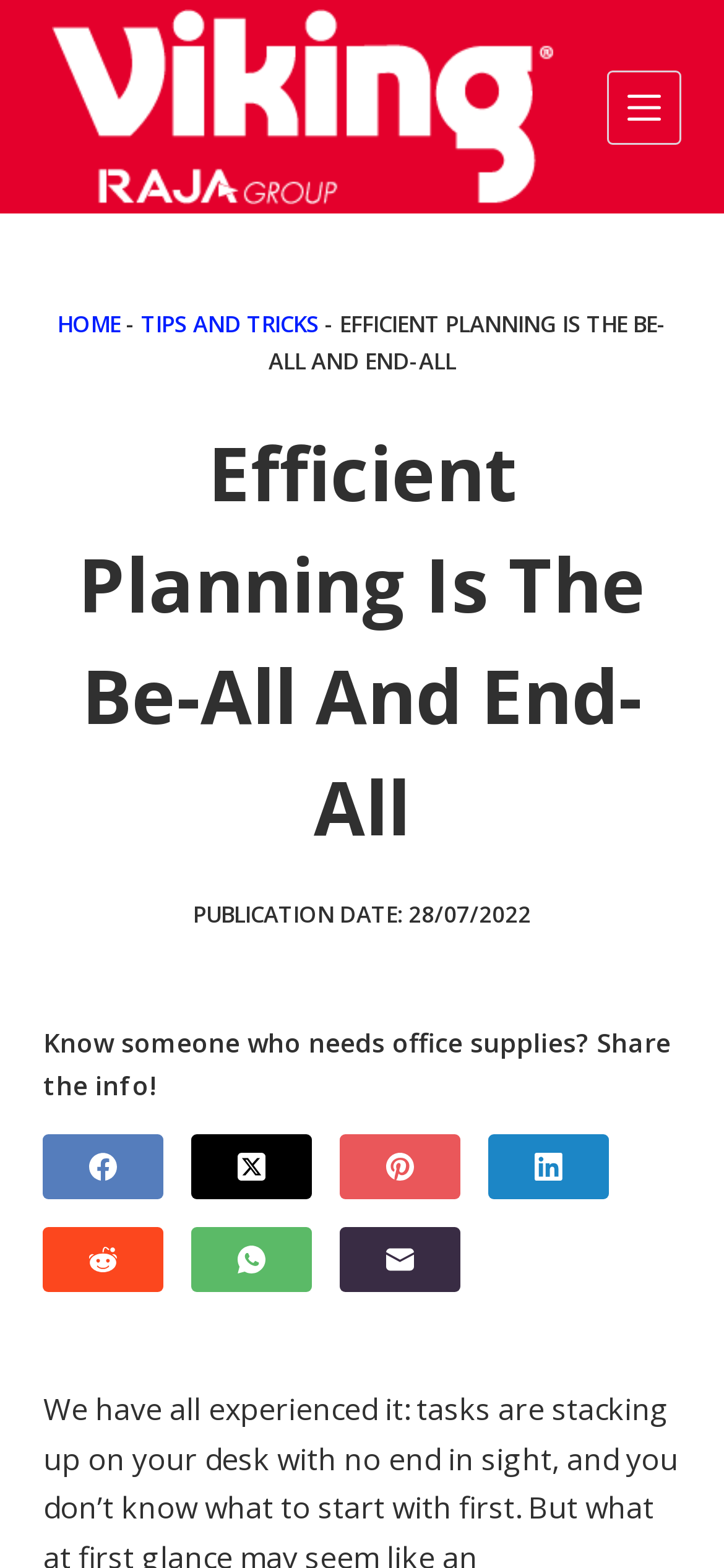Please identify the bounding box coordinates of the area that needs to be clicked to follow this instruction: "Go to the HOME page".

[0.079, 0.197, 0.167, 0.217]